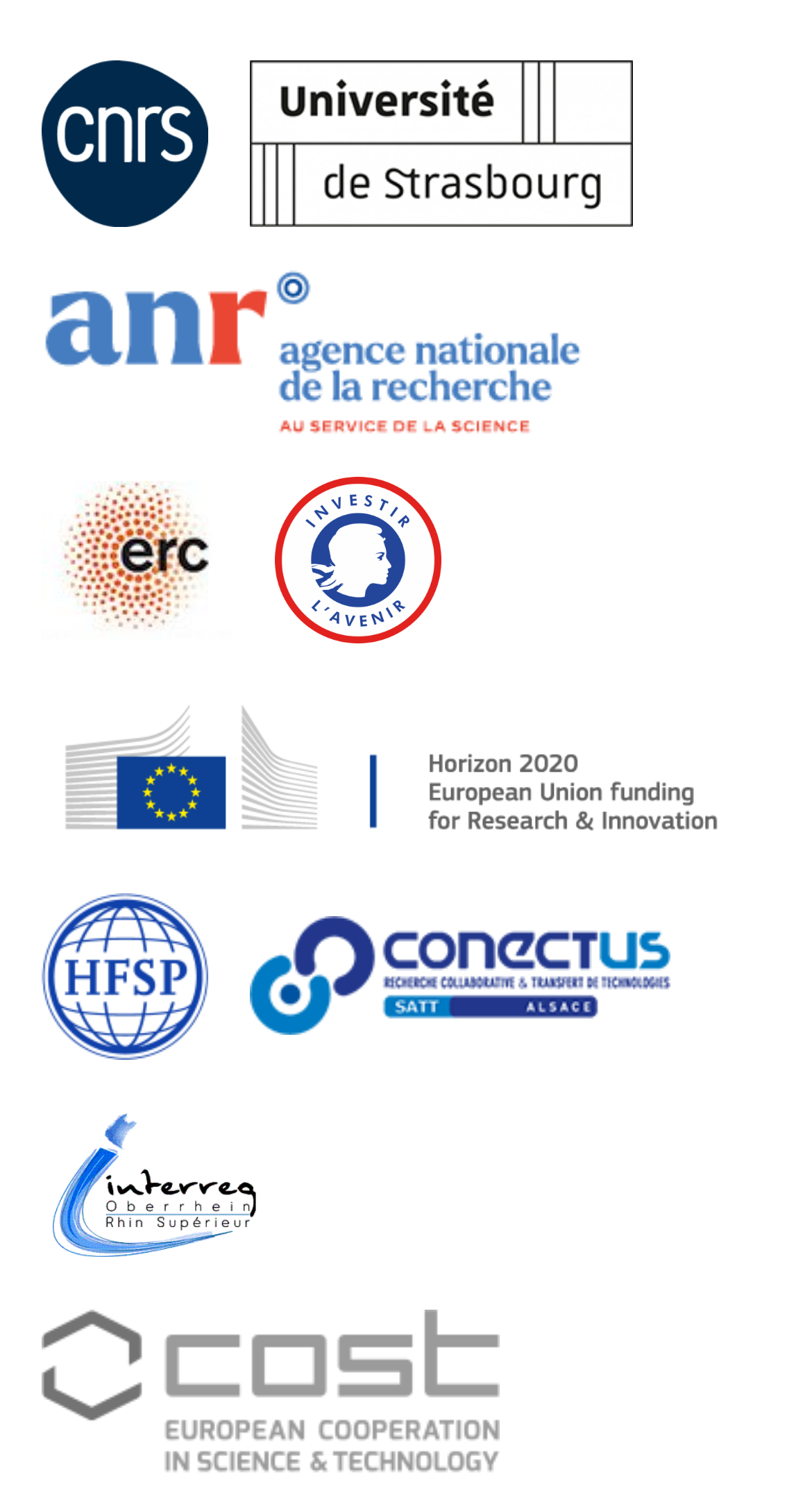Highlight the bounding box coordinates of the element that should be clicked to carry out the following instruction: "Open the 'Main Menu'". The coordinates must be given as four float numbers ranging from 0 to 1, i.e., [left, top, right, bottom].

None